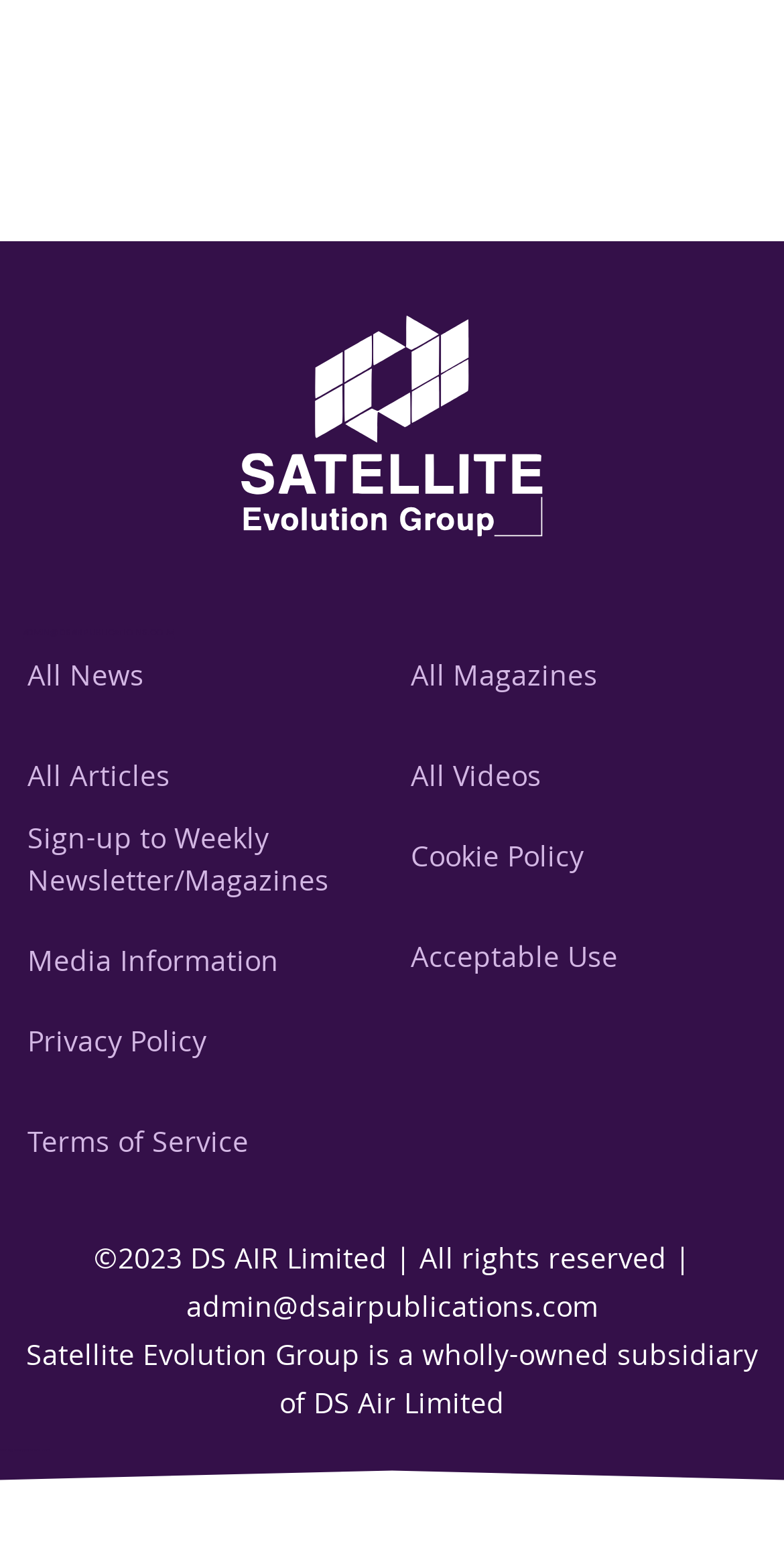What is the company that designed the website?
Look at the image and respond with a single word or a short phrase.

Pixhance